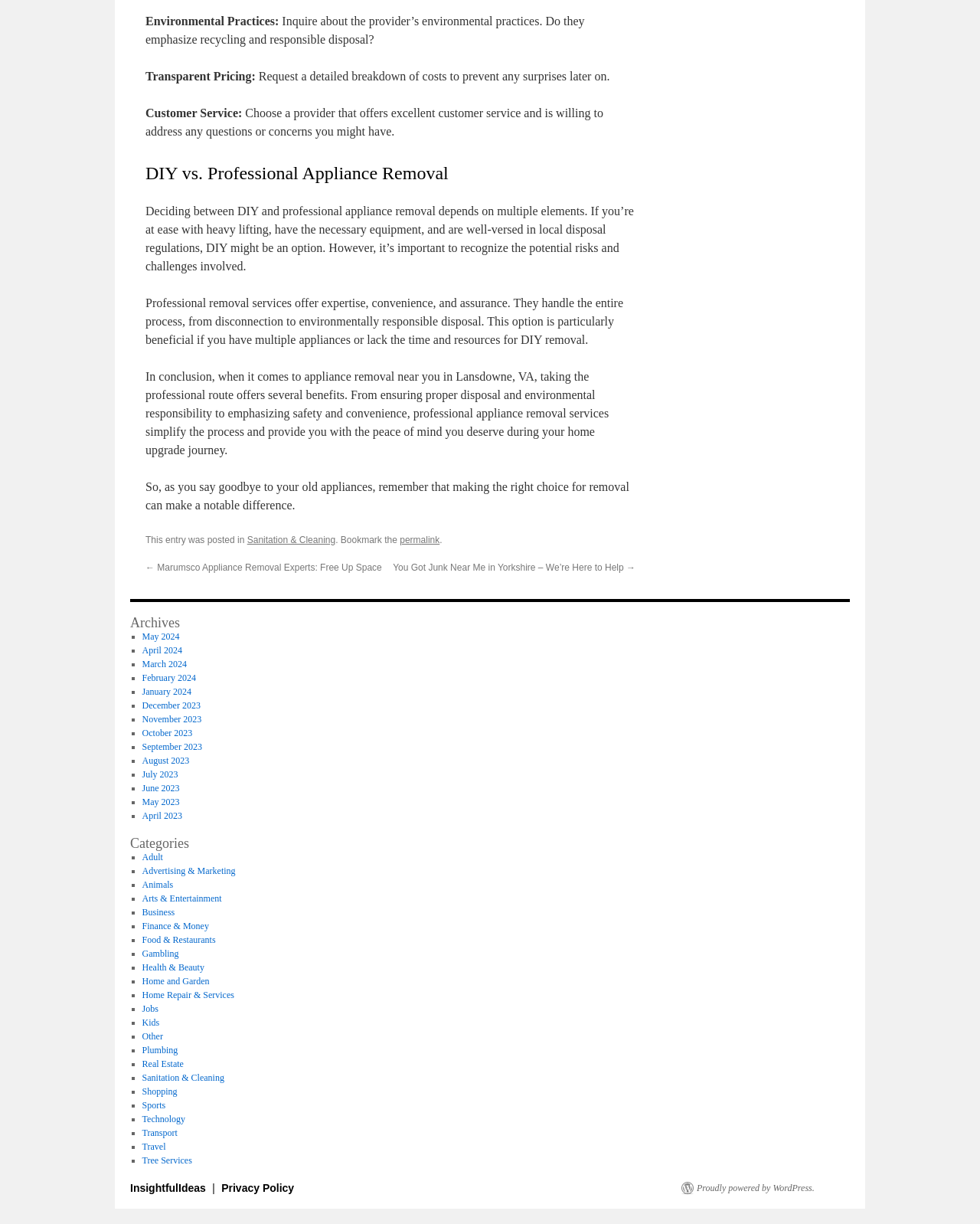Identify the bounding box coordinates of the specific part of the webpage to click to complete this instruction: "Click on 'Sanitation & Cleaning'".

[0.252, 0.437, 0.342, 0.446]